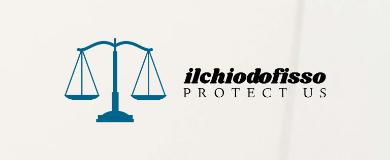Formulate a detailed description of the image content.

The image features a logo for "Ilchiodofisso," composed of a stylized illustration of a balanced scale, symbolizing justice and the legal profession. The scale is depicted in a contrasting shade of blue, set against a light background that enhances its visibility. Adjacent to the graphic, the name "ilchiodofisso" is displayed in a sleek, modern typeface, where the first part is rendered in bold black text, asserting its identity prominently. Below this, the phrase "PROTECT US" is presented in a lighter design, emphasizing a theme of safety and legal protection. This logo captures the essence of a law-related organization, effectively communicating its commitment to justice and safeguarding client interests.